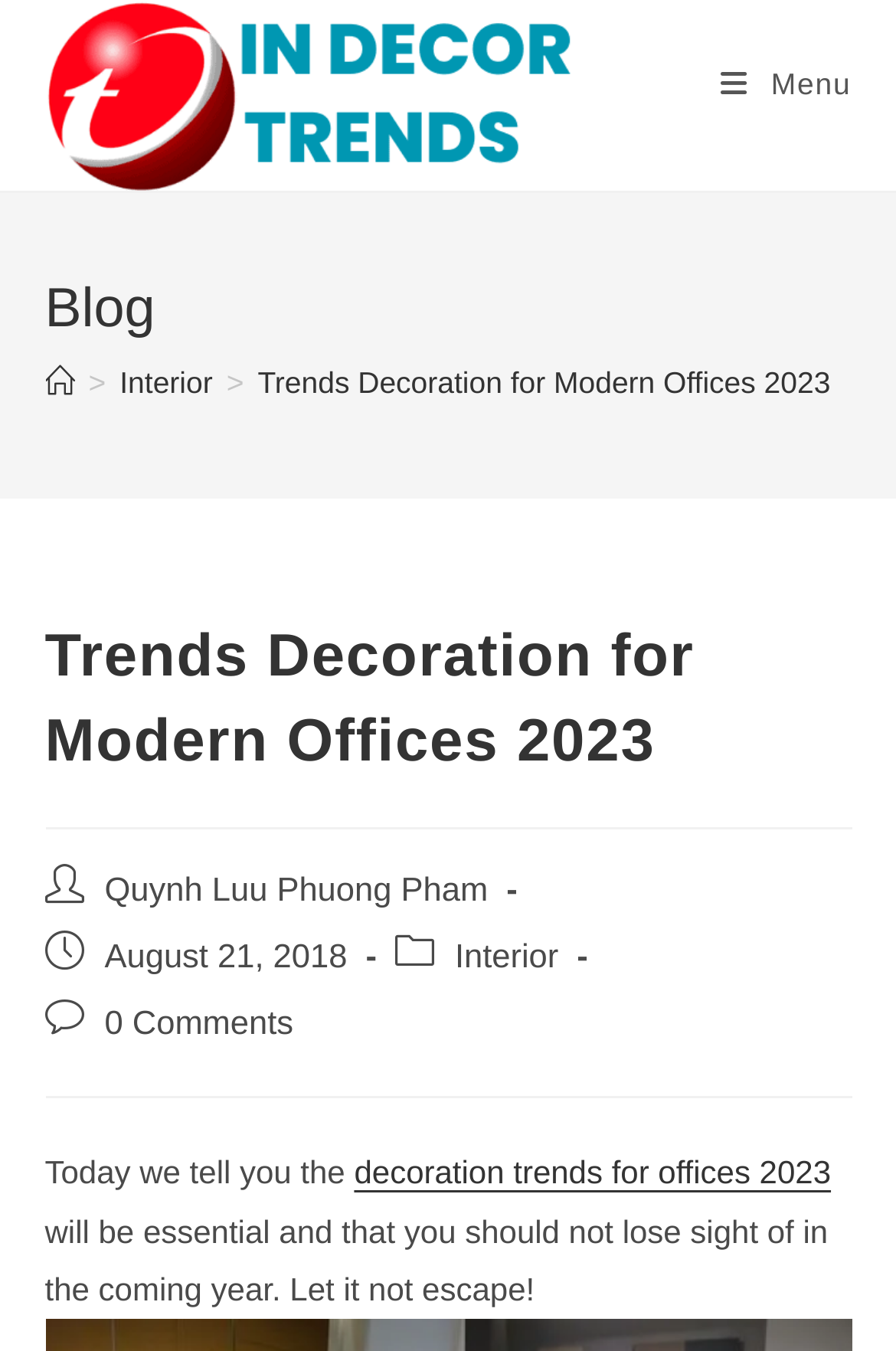What is the title of the current article?
Please give a detailed and elaborate answer to the question based on the image.

I determined the title of the current article by looking at the main heading of the article, which is located in the middle of the webpage. The title is indicated by a heading element with the text 'Trends Decoration for Modern Offices 2023'.